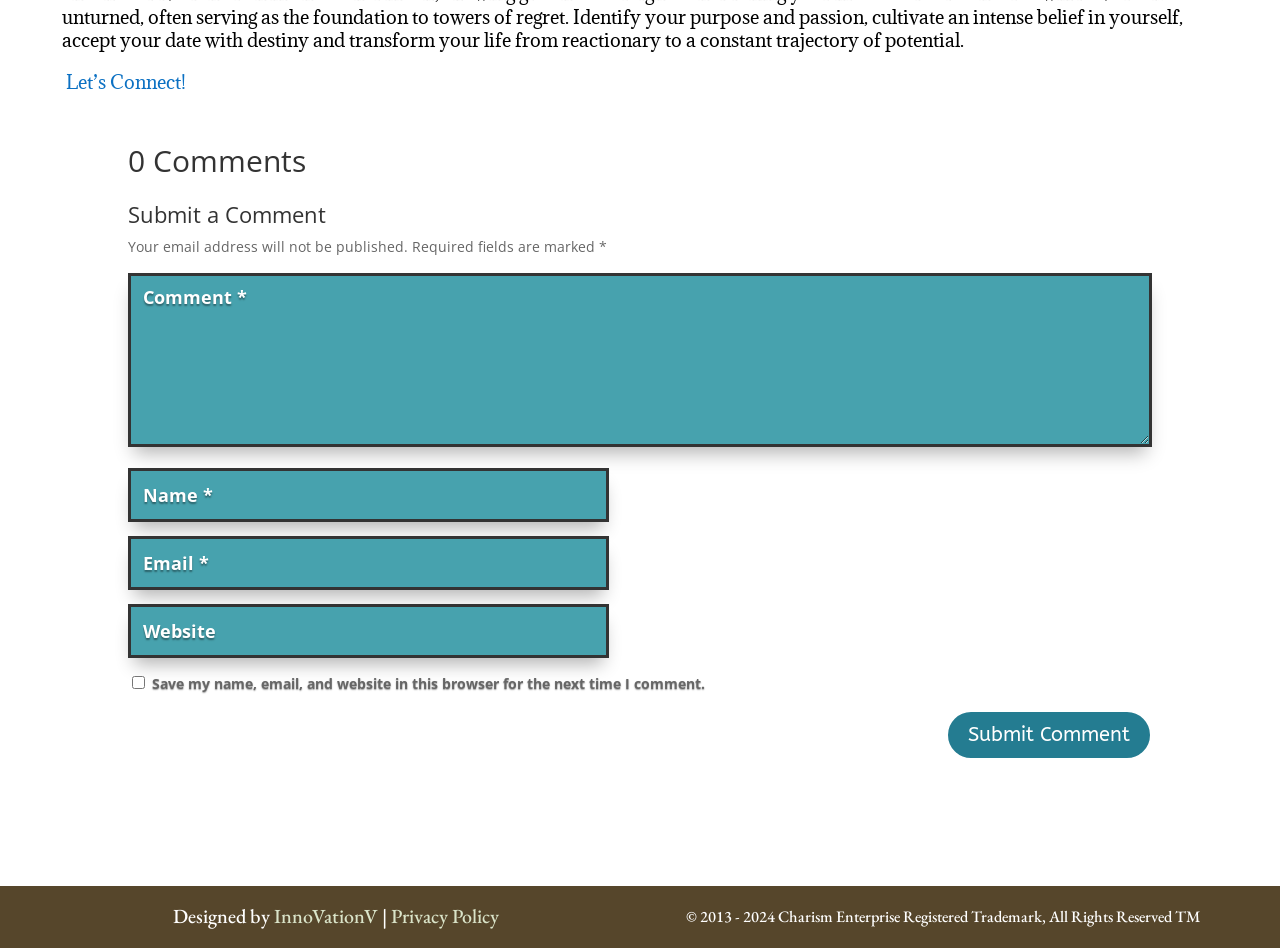Based on the image, please elaborate on the answer to the following question:
What is the copyright information at the bottom of the page?

The copyright information is '© 2013 - 2024 Charism Enterprise Registered Trademark, All Rights Reserved TM', which suggests that the website is owned by Charism Enterprise and has been in operation since 2013.